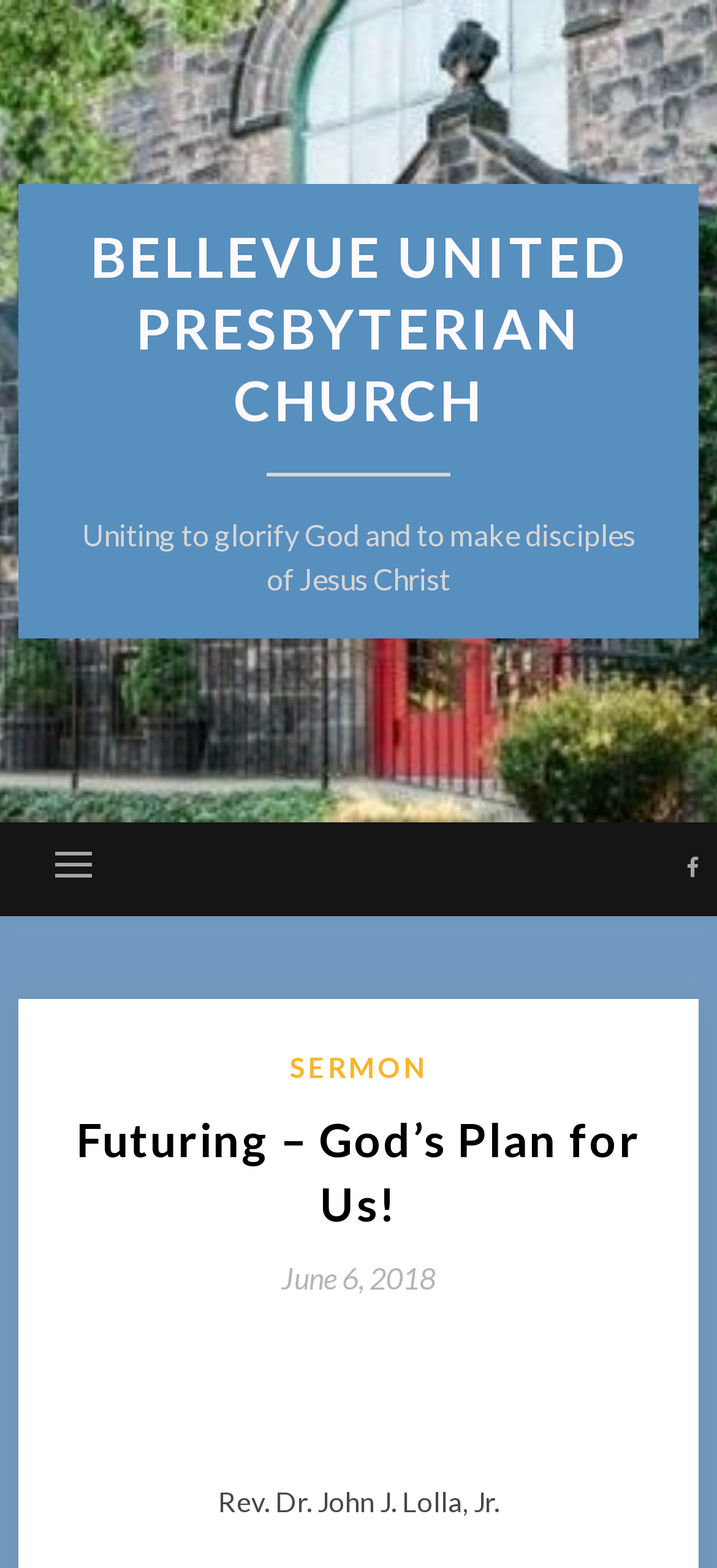Please reply with a single word or brief phrase to the question: 
What is the topic of the sermon?

Futuring – God’s Plan for Us!